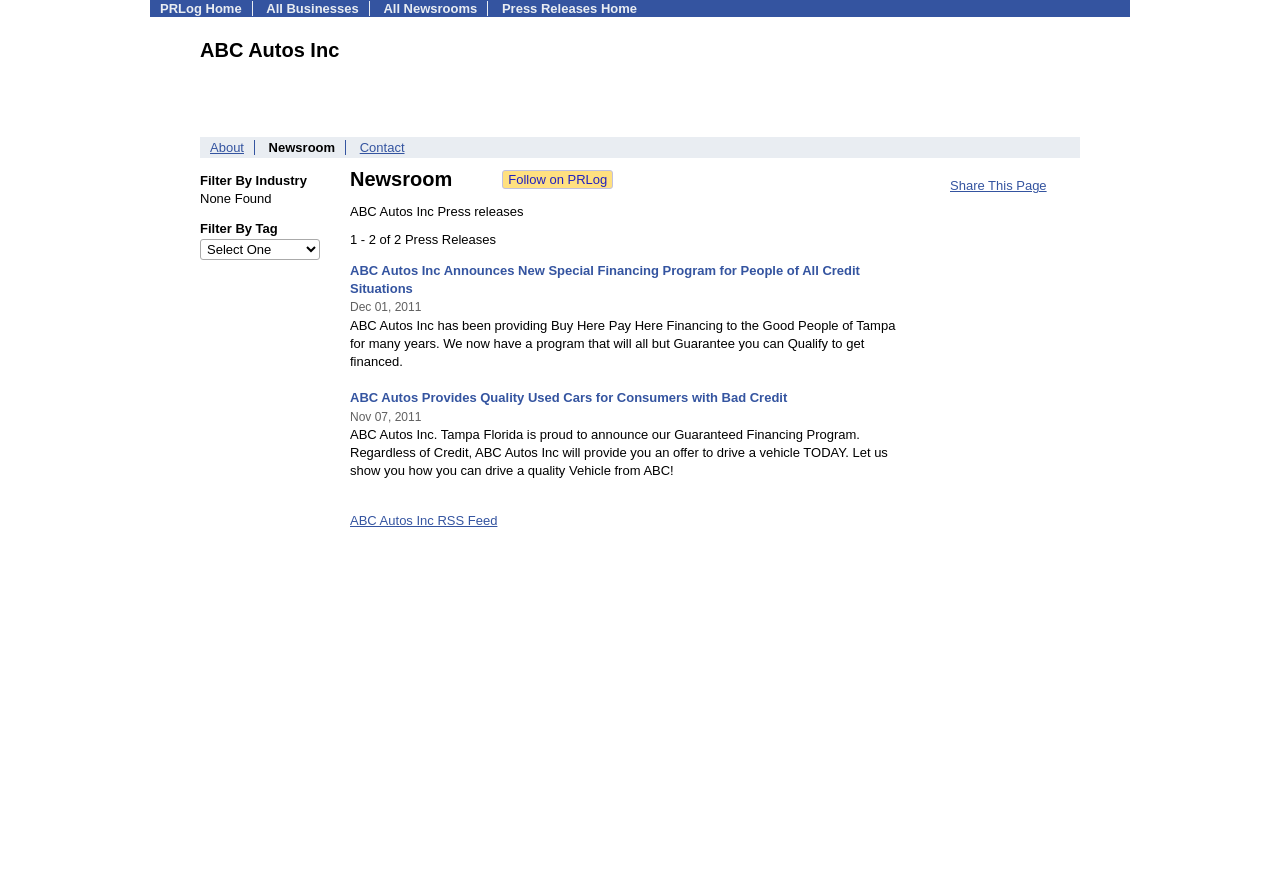Identify the bounding box coordinates for the region to click in order to carry out this instruction: "Click on PRLog Home". Provide the coordinates using four float numbers between 0 and 1, formatted as [left, top, right, bottom].

[0.125, 0.001, 0.189, 0.018]